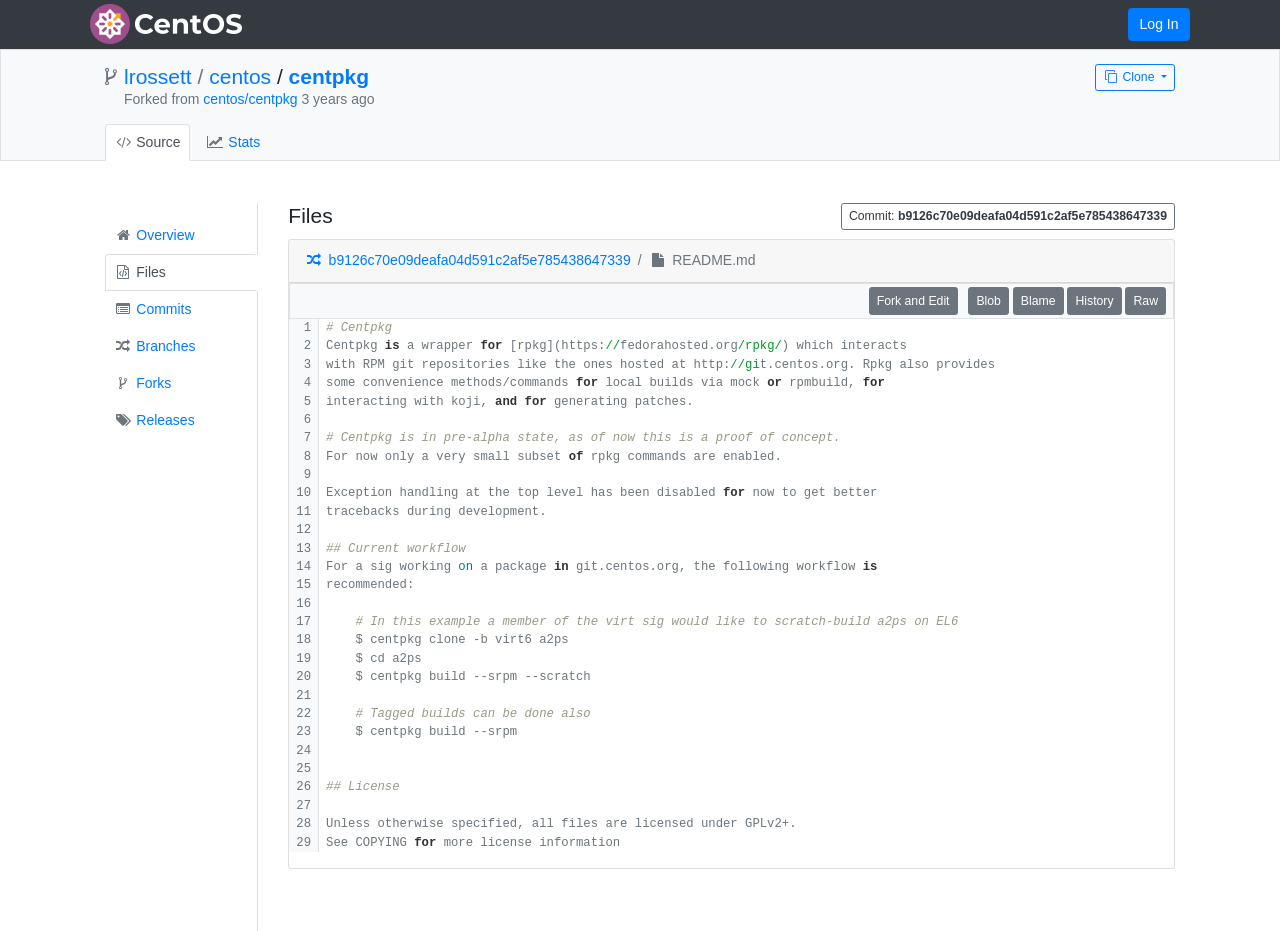Please specify the bounding box coordinates of the clickable section necessary to execute the following command: "Edit the README file".

[0.679, 0.308, 0.748, 0.338]